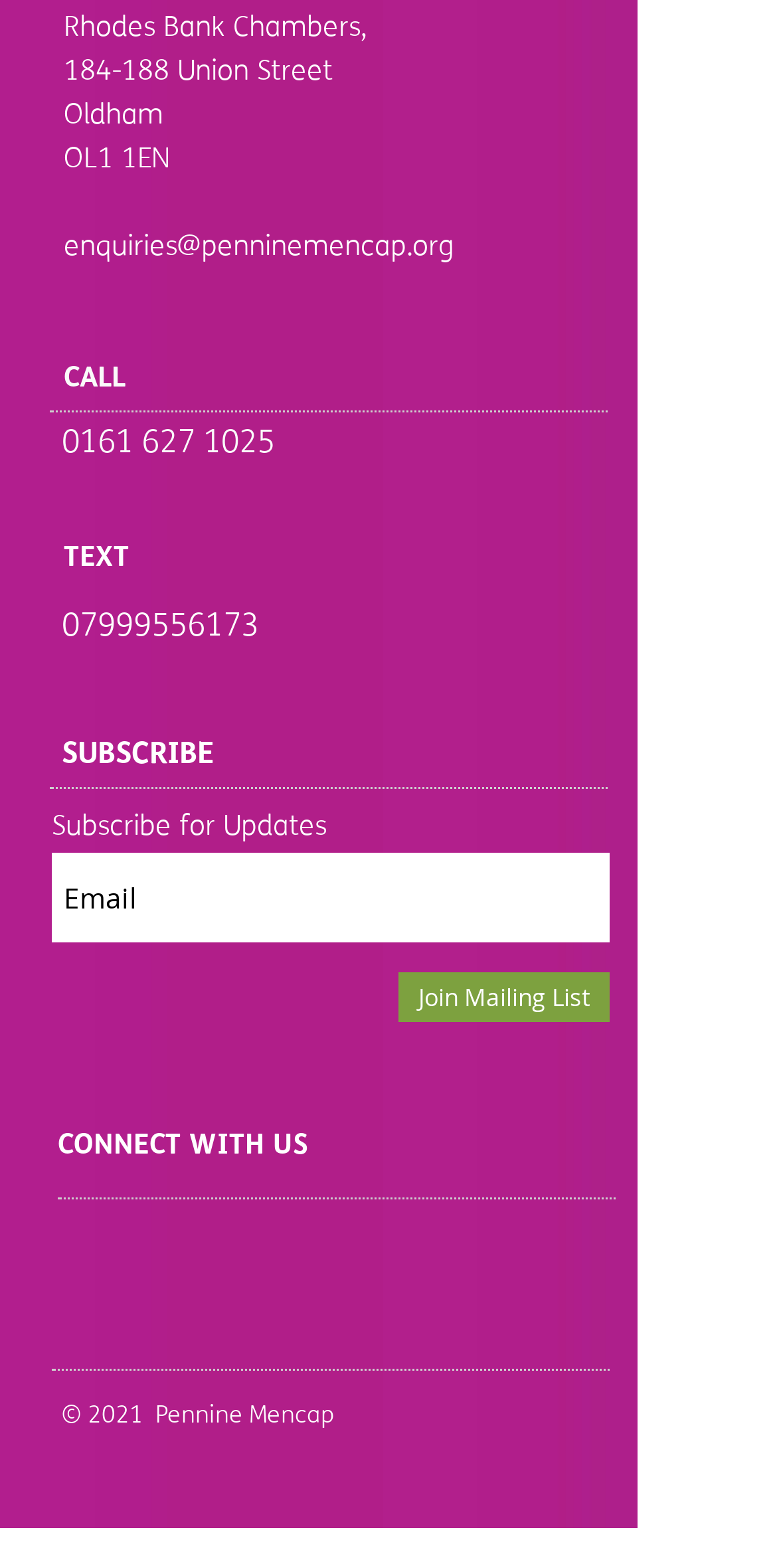Identify the bounding box of the UI component described as: "enquiries@penninemencap.org".

[0.082, 0.146, 0.585, 0.167]